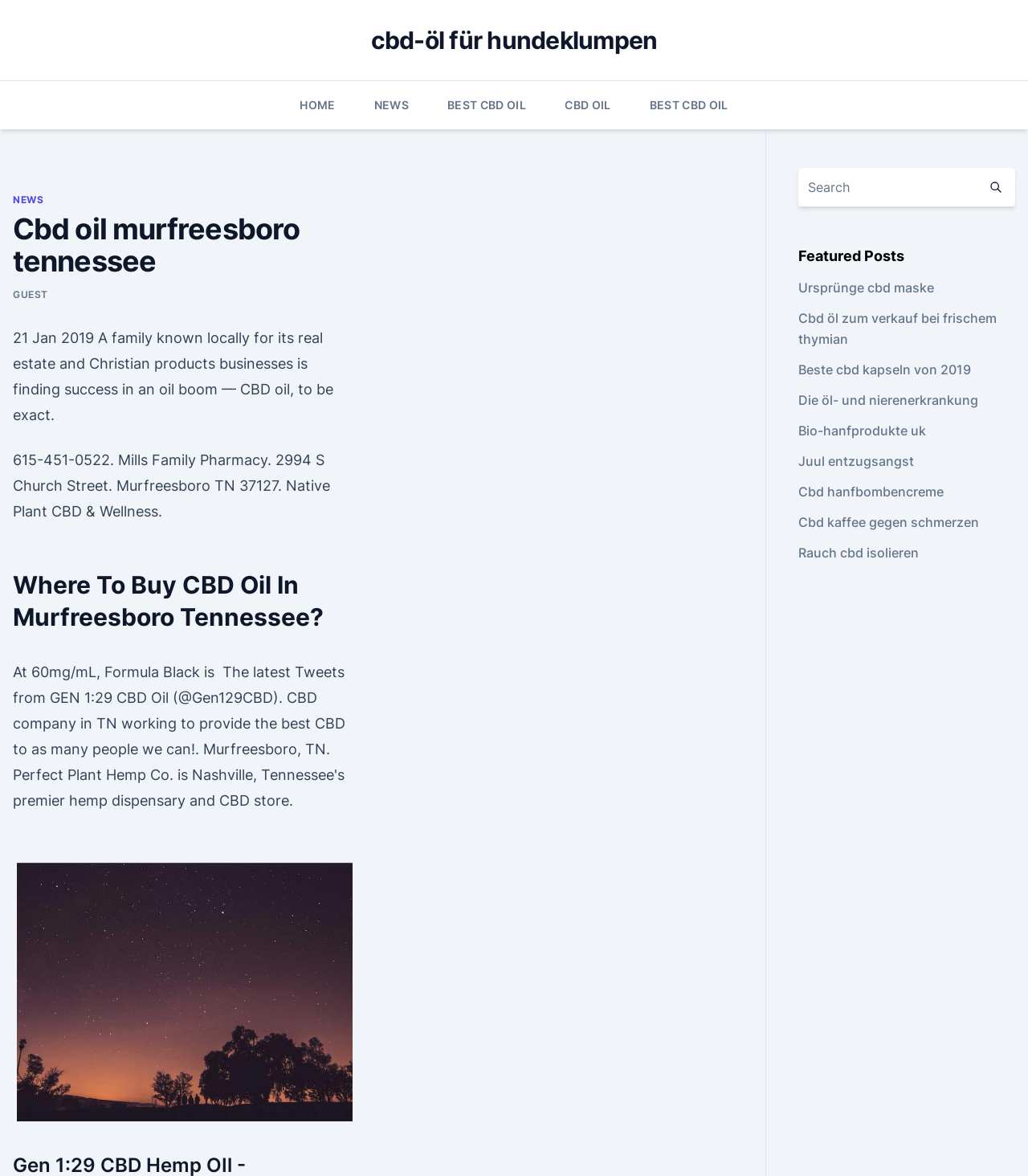Find the bounding box coordinates of the clickable region needed to perform the following instruction: "View the Cbd oil murfreesboro tennessee image". The coordinates should be provided as four float numbers between 0 and 1, i.e., [left, top, right, bottom].

[0.012, 0.73, 0.347, 0.957]